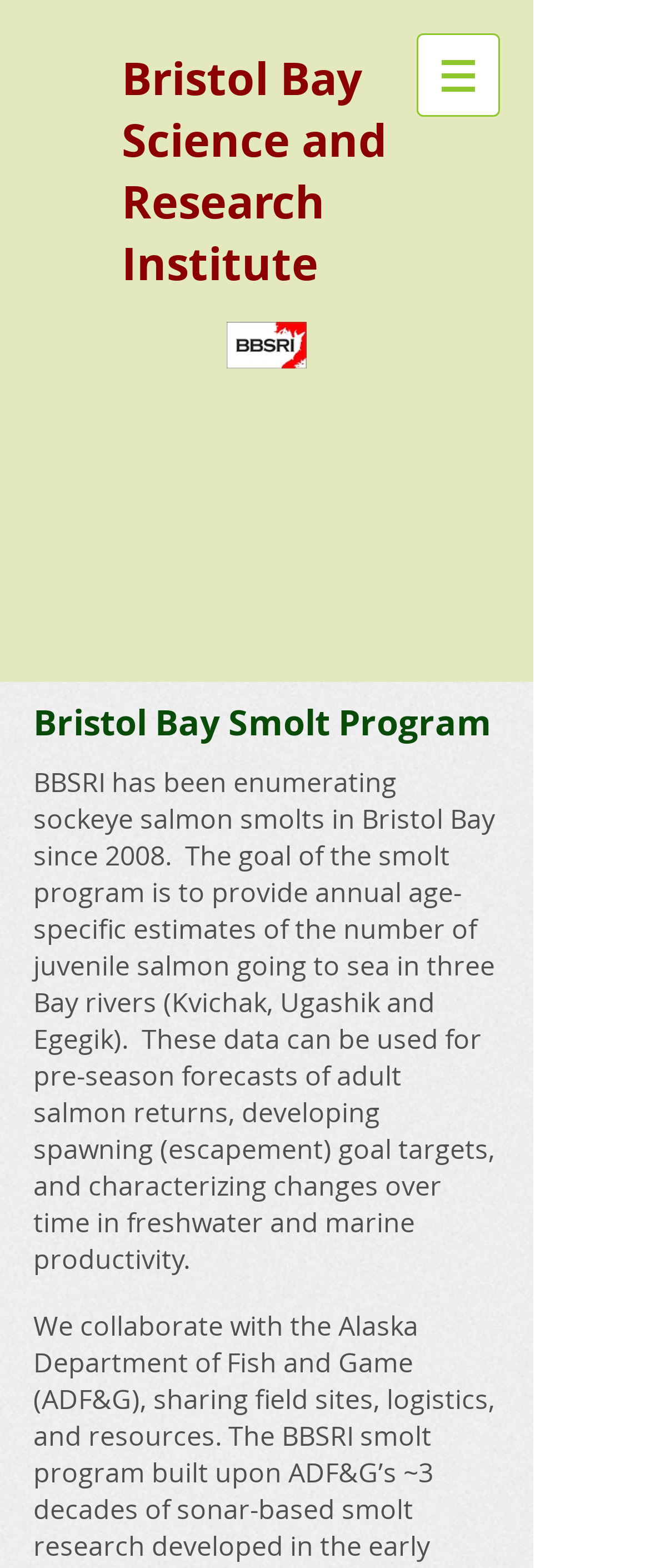Determine the title of the webpage and give its text content.

Bristol Bay Science and Research Institute